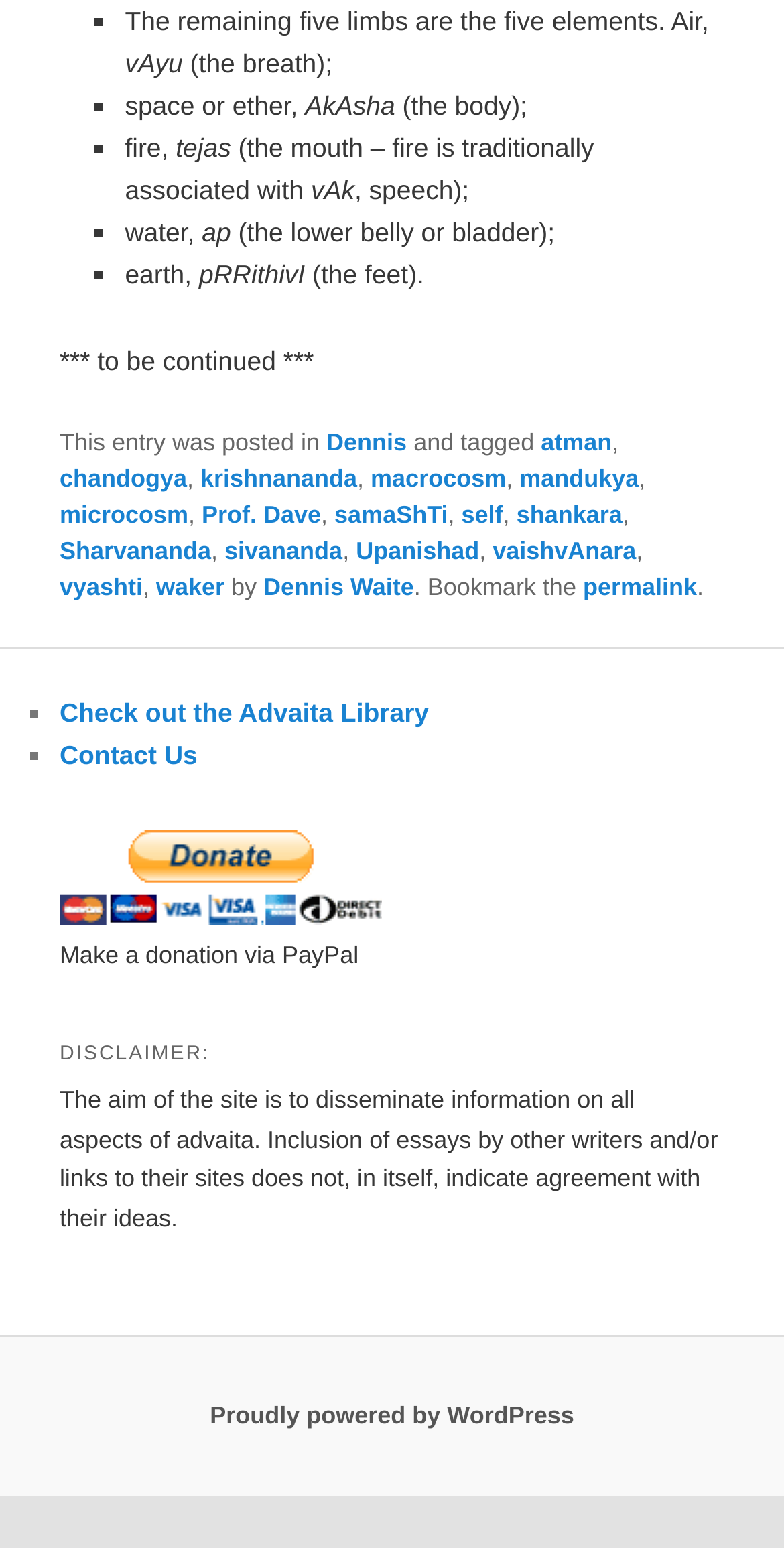Determine the bounding box coordinates for the region that must be clicked to execute the following instruction: "Make a donation via PayPal".

[0.076, 0.608, 0.457, 0.626]